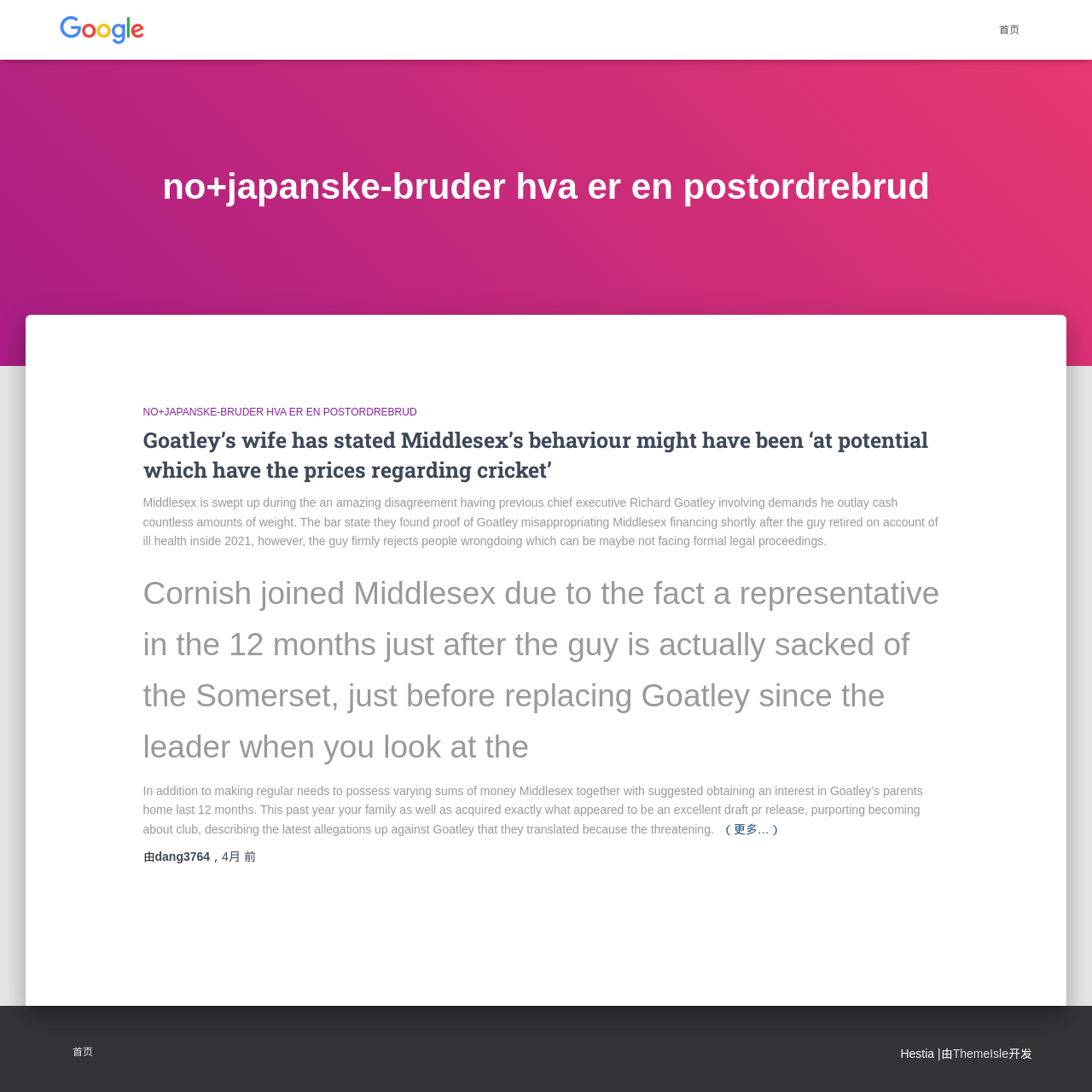Given the element description, predict the bounding box coordinates in the format (top-left x, top-left y, bottom-right x, bottom-right y), using floating point numbers between 0 and 1: Consumer Finance

None